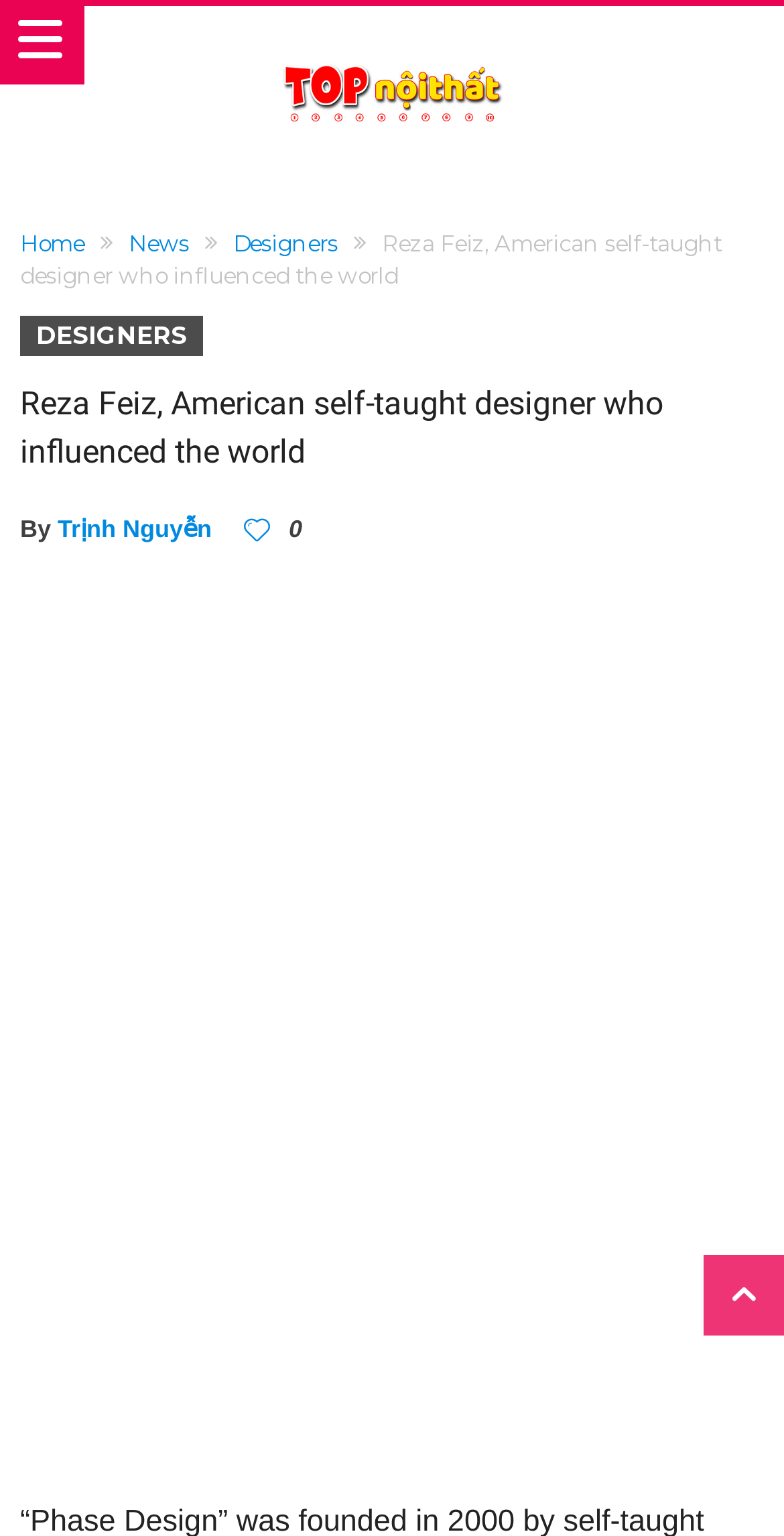What is the name of the designer?
Please give a detailed and elaborate explanation in response to the question.

The name of the designer can be found in the static text element 'Reza Feiz, American self-taught designer who influenced the world' which is located at the top of the webpage.